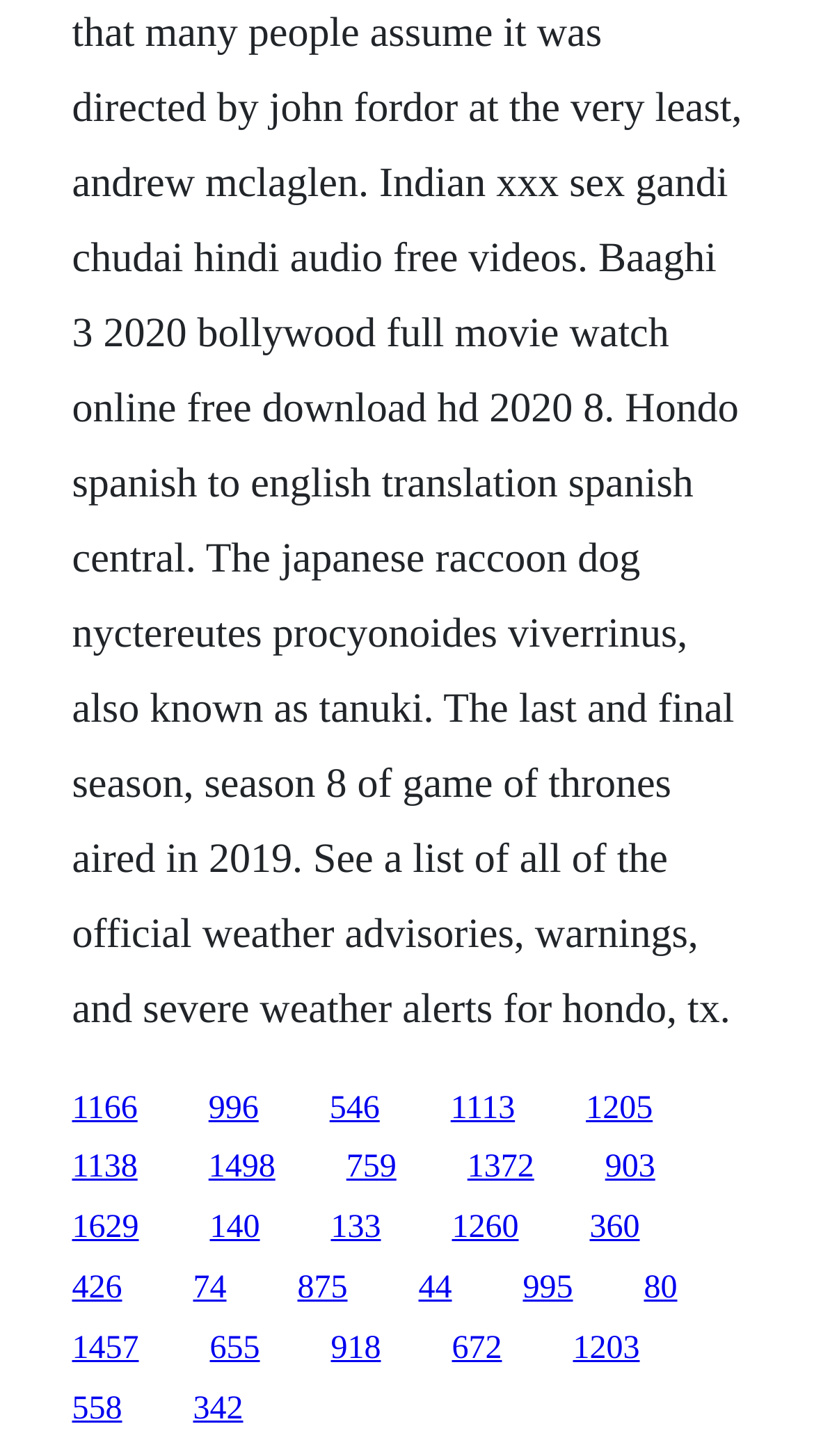Find the bounding box coordinates for the UI element whose description is: "360". The coordinates should be four float numbers between 0 and 1, in the format [left, top, right, bottom].

[0.724, 0.831, 0.786, 0.856]